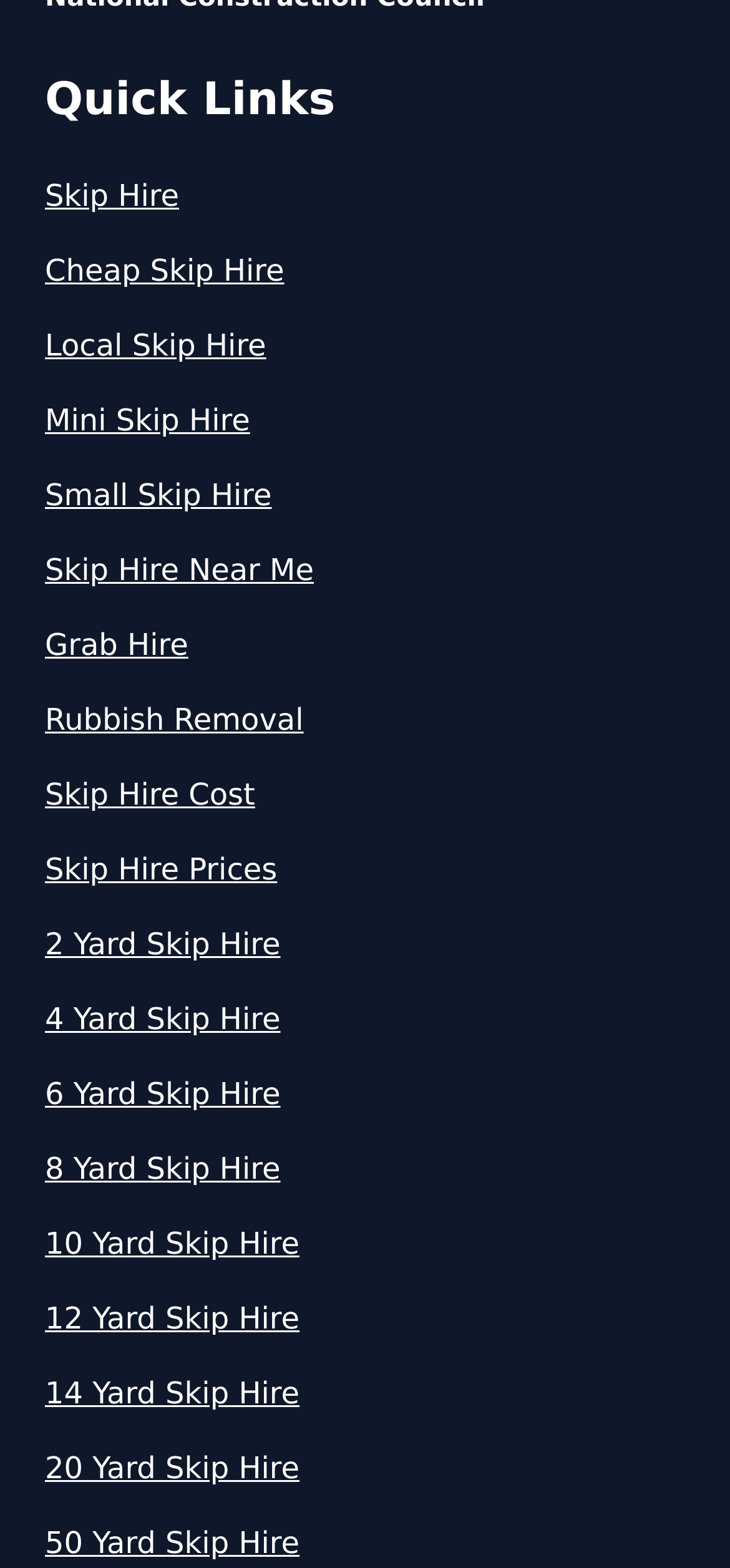Find the bounding box coordinates of the clickable element required to execute the following instruction: "Click on 'How Much Is It To Hire A Mini Skip In Berkshire'". Provide the coordinates as four float numbers between 0 and 1, i.e., [left, top, right, bottom].

[0.123, 0.037, 0.877, 0.147]